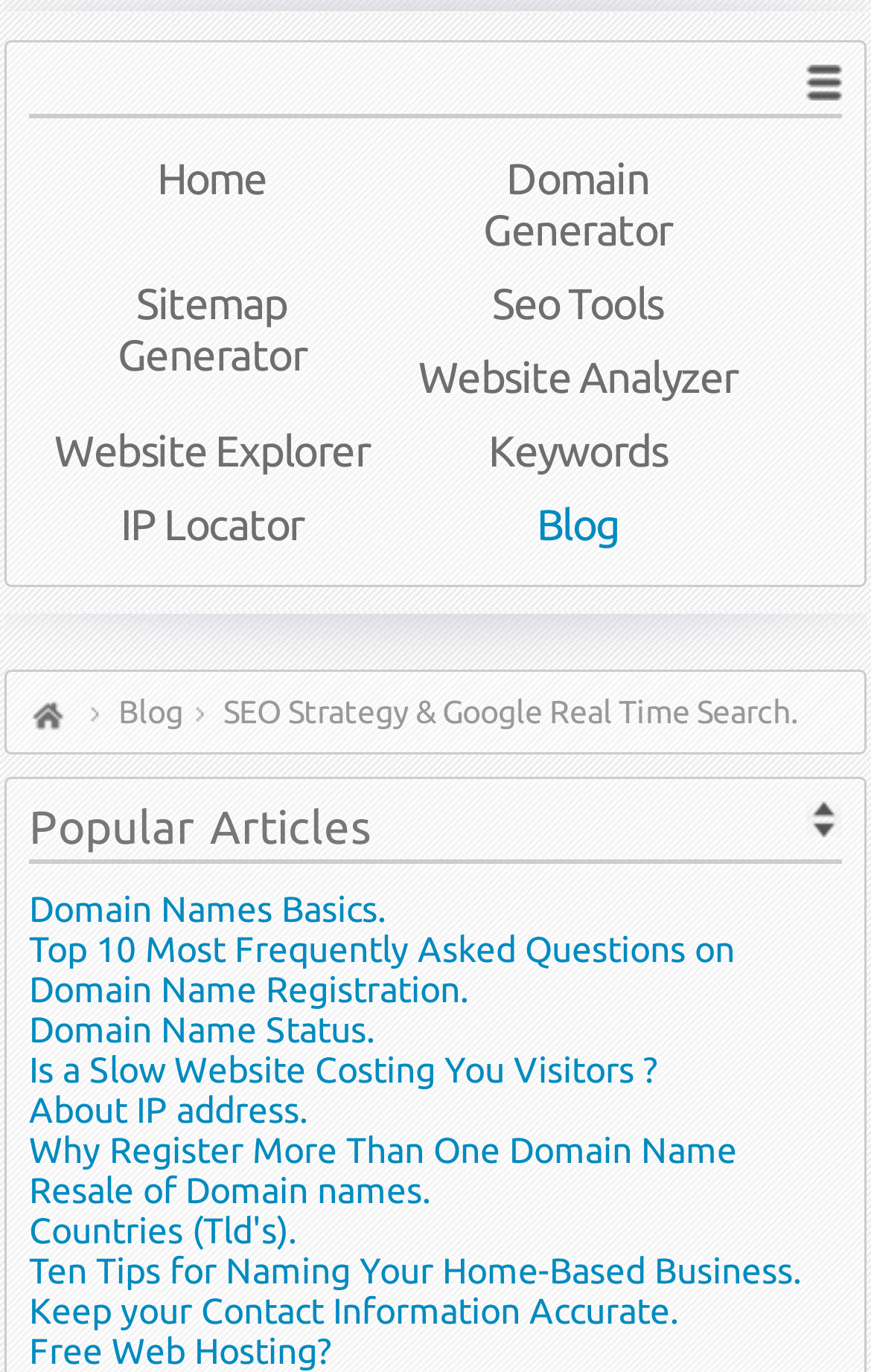Please specify the coordinates of the bounding box for the element that should be clicked to carry out this instruction: "click on the 'India CSR' link". The coordinates must be four float numbers between 0 and 1, formatted as [left, top, right, bottom].

None